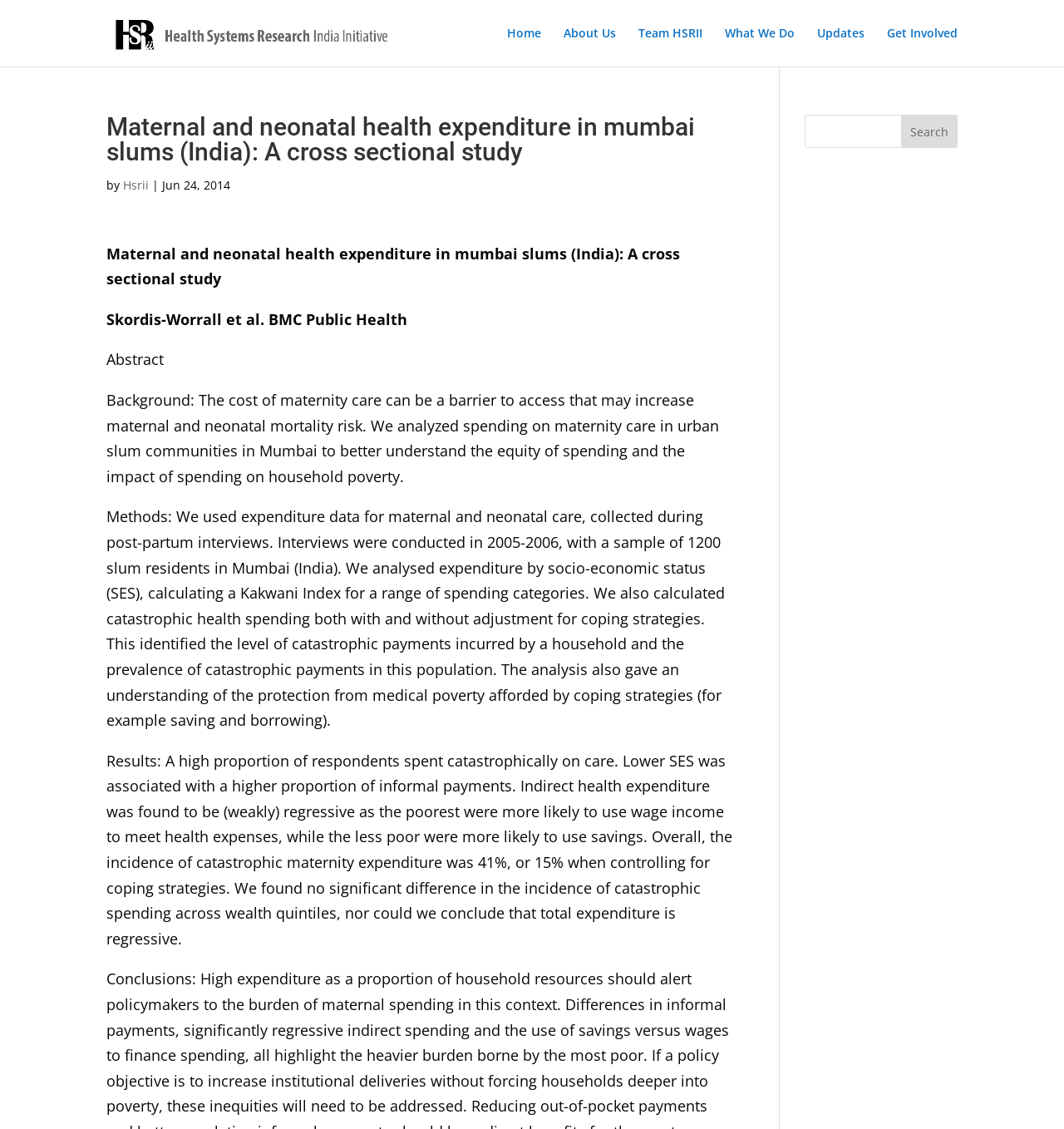What is the name of the organization? Observe the screenshot and provide a one-word or short phrase answer.

HSRII